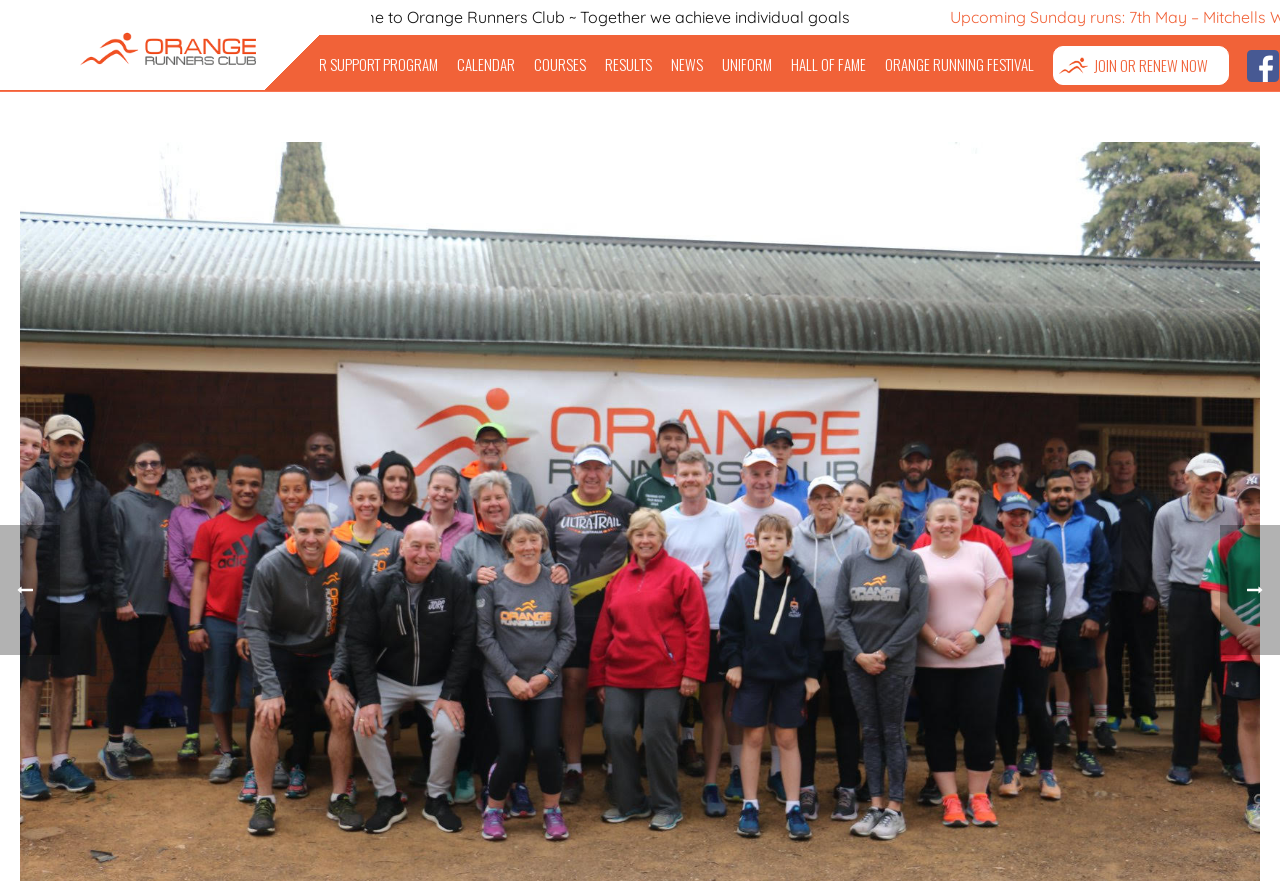How many images are on the webpage?
Please answer using one word or phrase, based on the screenshot.

4